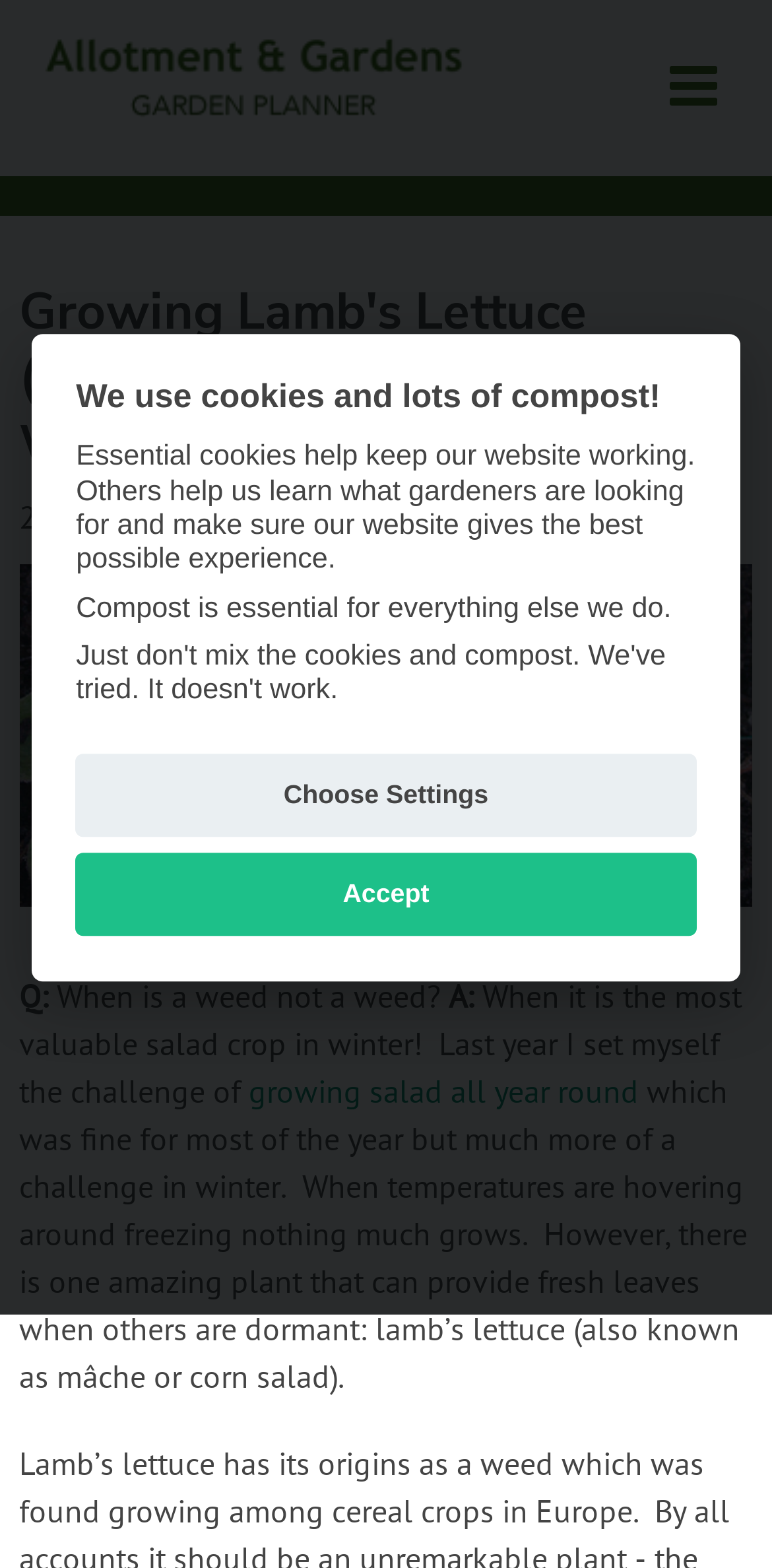Answer the question briefly using a single word or phrase: 
What is the challenge the author set for themselves?

Growing salad all year round